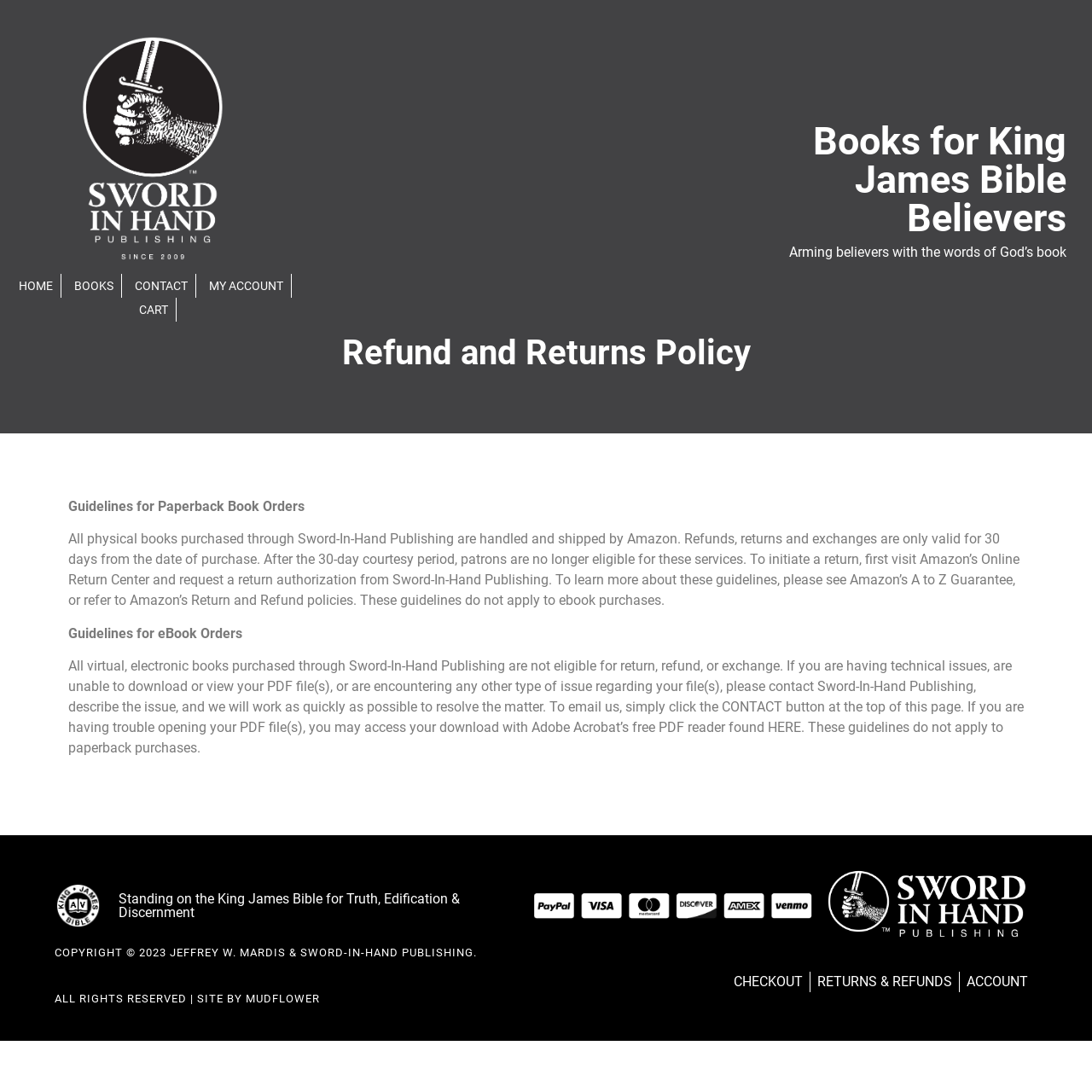Specify the bounding box coordinates of the element's area that should be clicked to execute the given instruction: "Return to the top of the page". The coordinates should be four float numbers between 0 and 1, i.e., [left, top, right, bottom].

None